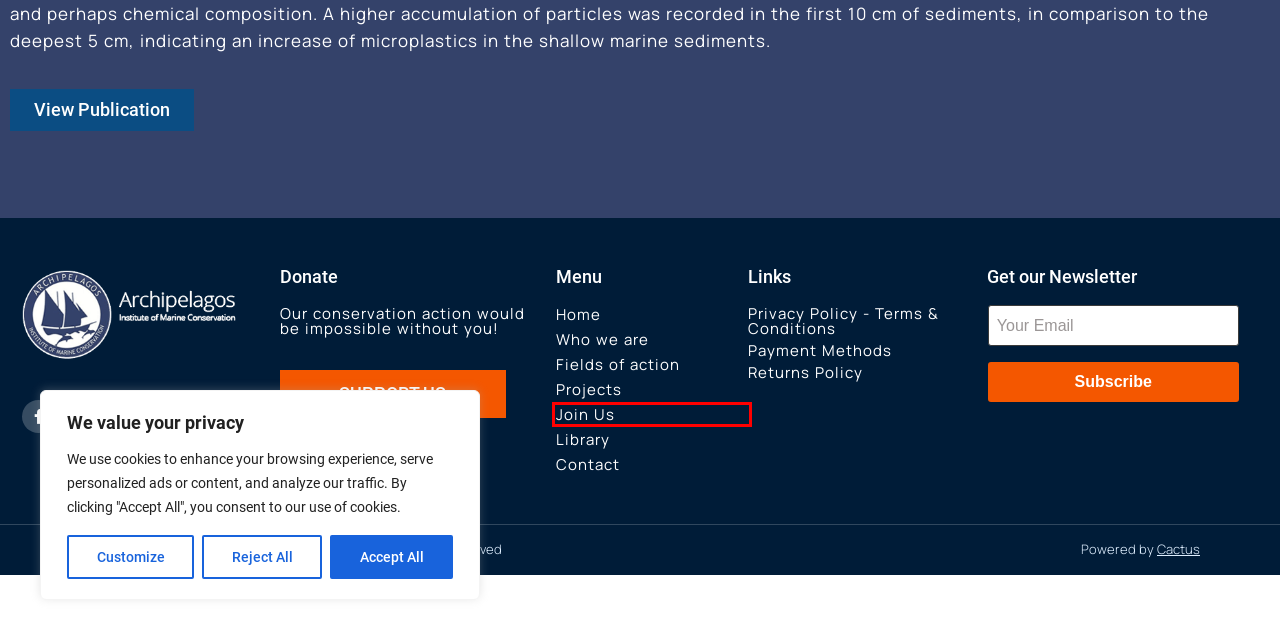Observe the screenshot of a webpage with a red bounding box around an element. Identify the webpage description that best fits the new page after the element inside the bounding box is clicked. The candidates are:
A. Projects - Archipelagos
B. Κατασκευή Ιστοσελίδων Θεσσαλονίκη & Digital Marketing | 𝗖𝗮𝗰𝘁𝘂𝘀
C. Library - Archipelagos
D. Archipelagos Institute of Marine Conservation
E. Join Us - Archipelagos
F. Contact - Archipelagos
G. Fields of action - Archipelagos
H. Who we are - Archipelagos

E